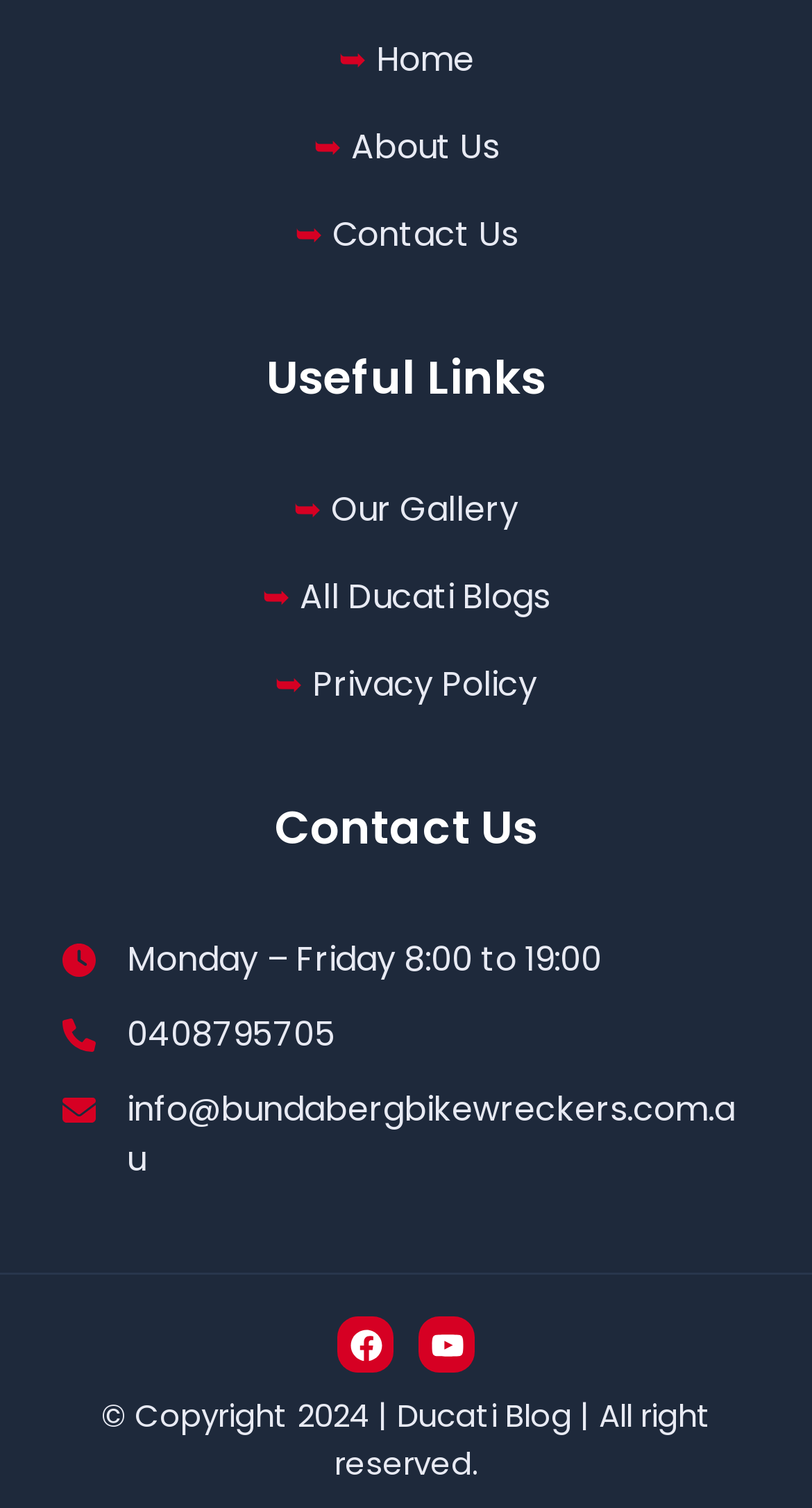Provide the bounding box for the UI element matching this description: "About Us".

[0.432, 0.082, 0.614, 0.114]